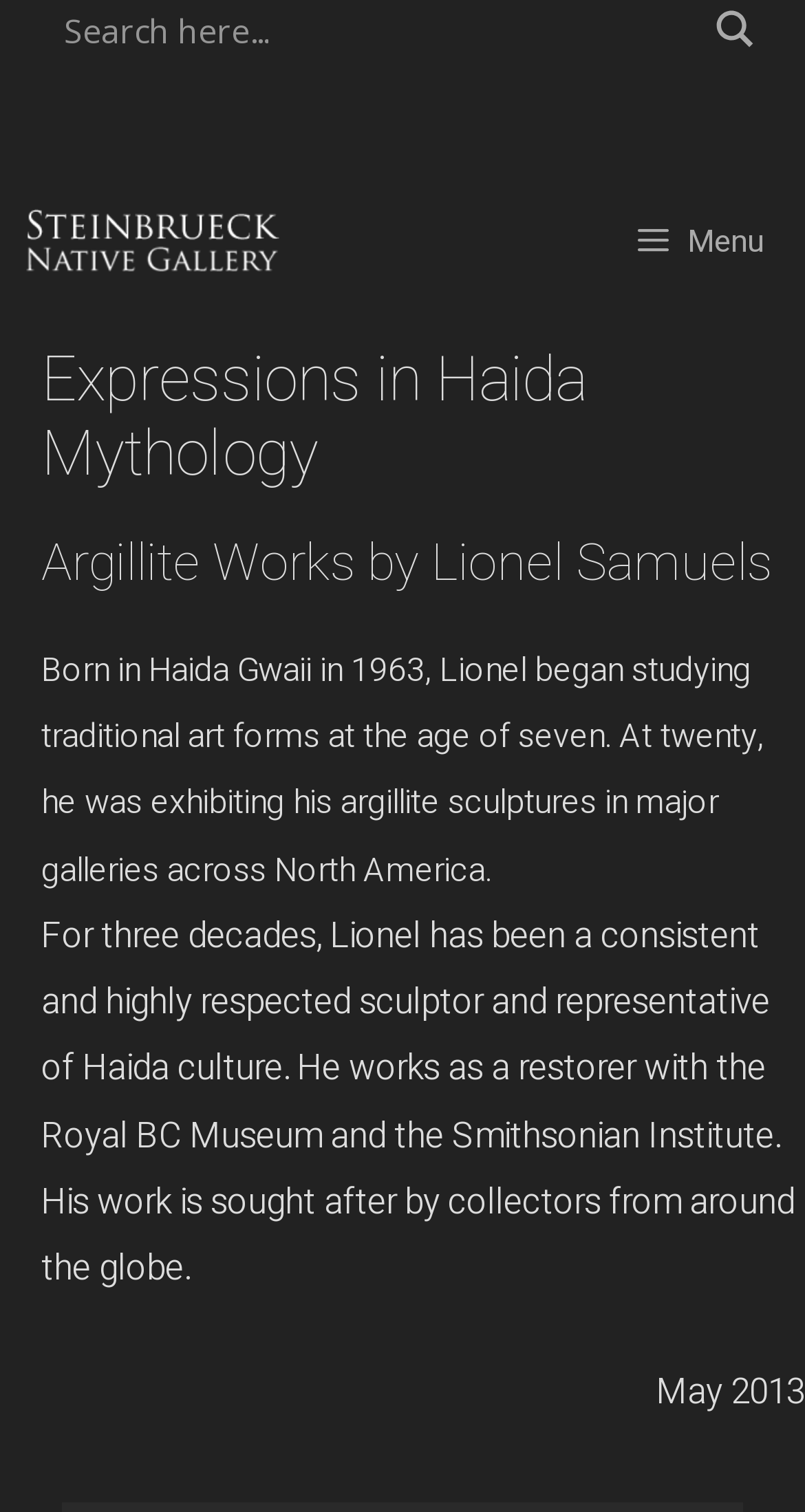Utilize the information from the image to answer the question in detail:
What is the name of the gallery?

I inferred this answer by reading the link element that mentions 'Steinbrueck Native Gallery'. This implies that the gallery being referred to is the Steinbrueck Native Gallery.